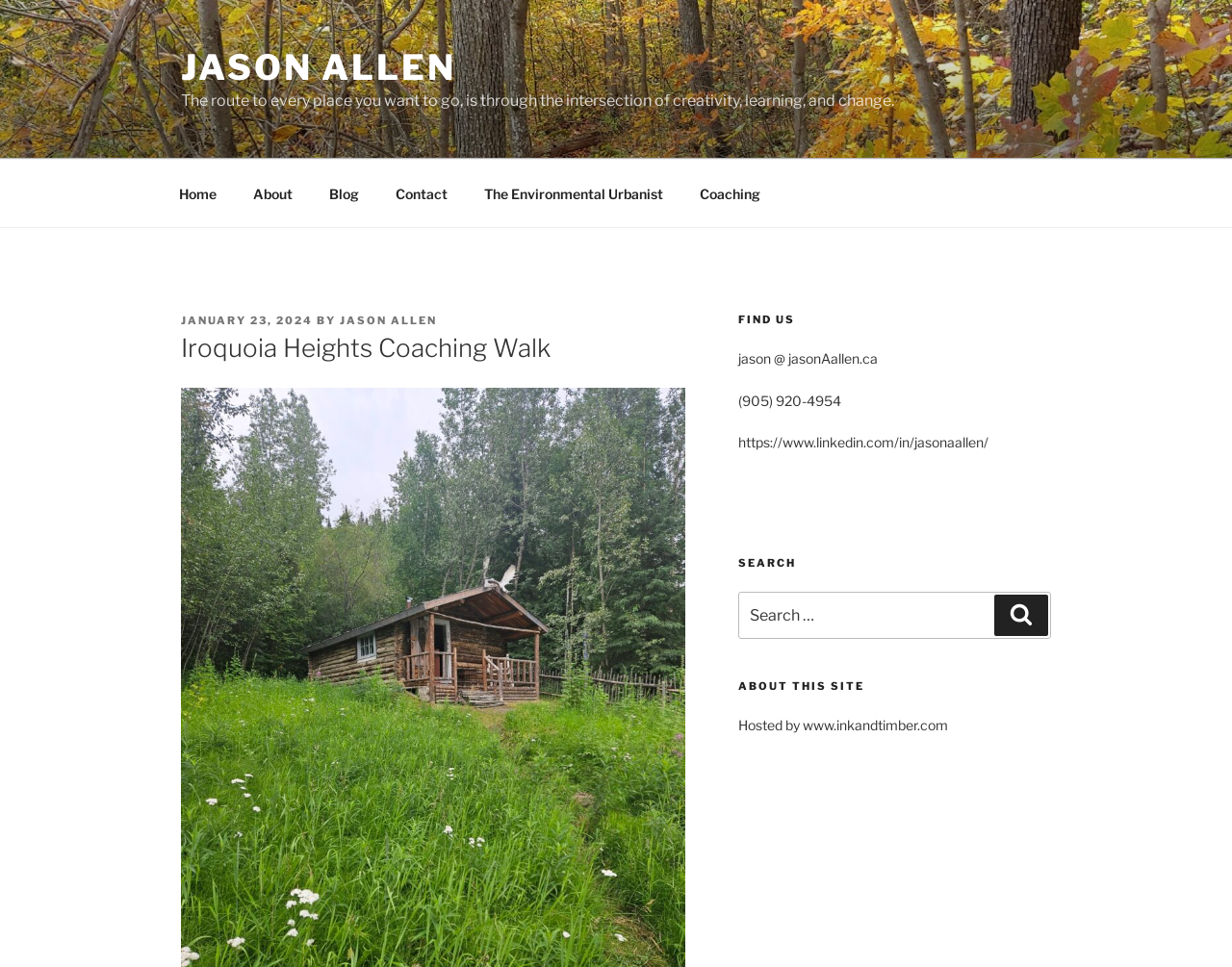Use the information in the screenshot to answer the question comprehensively: What is the topic of the blog post?

The topic of the blog post can be found in the heading 'Iroquoia Heights Coaching Walk' in the header section, which suggests that the blog post is about a coaching walk in Iroquoia Heights.